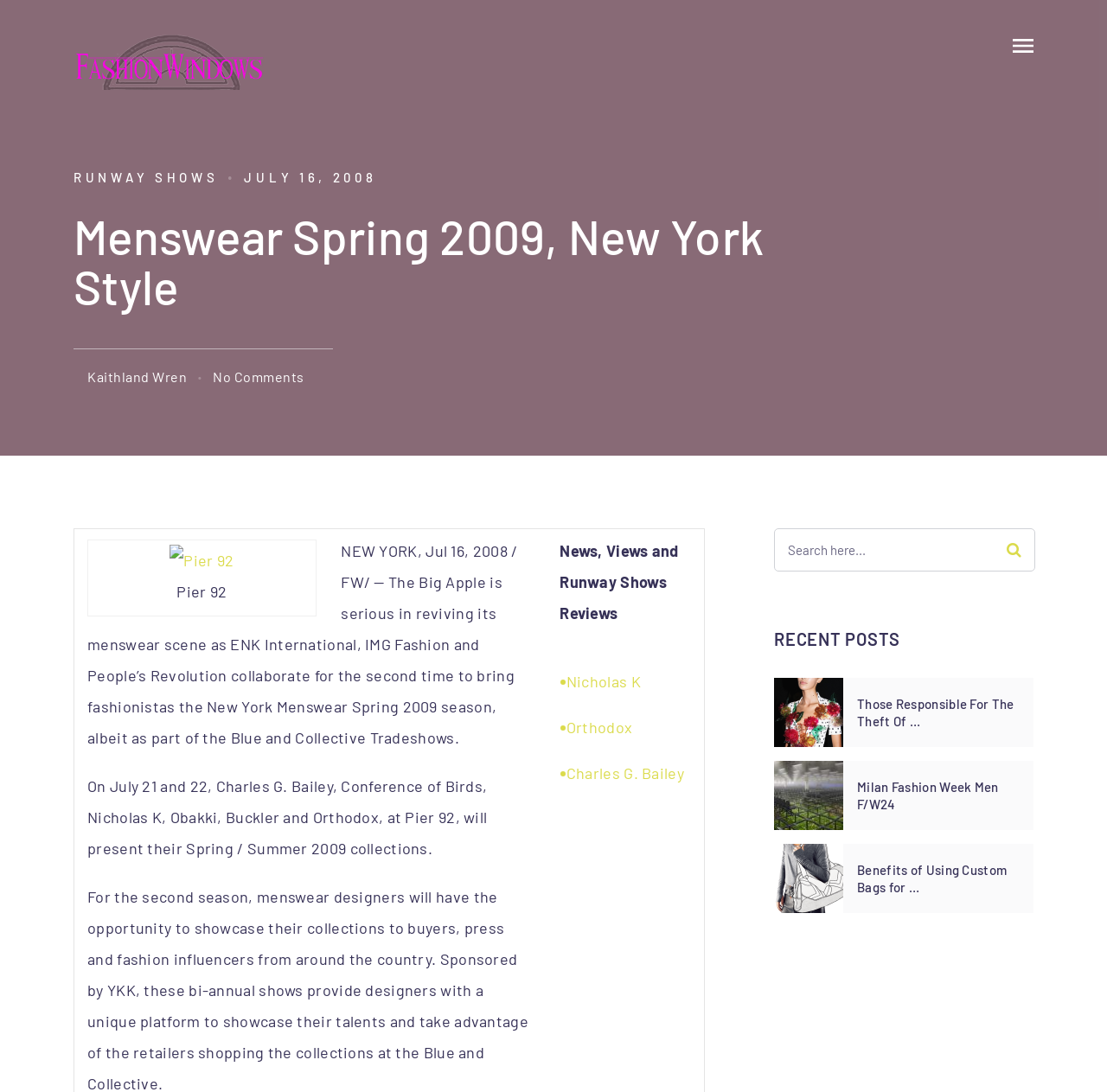Examine the image and give a thorough answer to the following question:
What is the name of the company collaborating with ENK International and IMG Fashion?

The name of the company collaborating with ENK International and IMG Fashion can be found in the article text, which mentions that 'The Big Apple is serious in reviving its menswear scene as ENK International, IMG Fashion and People’s Revolution collaborate for the second time...'